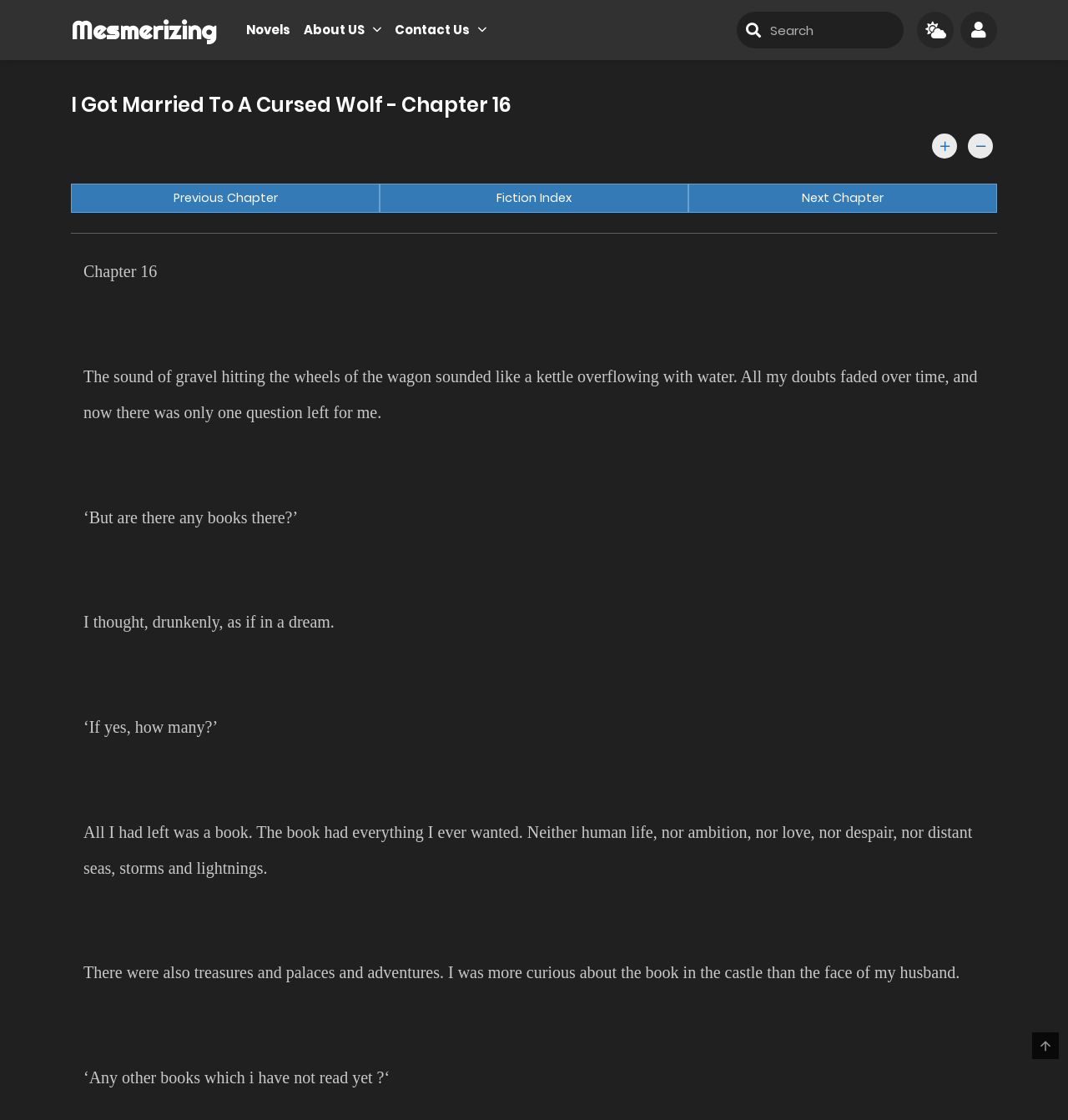Specify the bounding box coordinates of the area to click in order to execute this command: 'contact us'. The coordinates should consist of four float numbers ranging from 0 to 1, and should be formatted as [left, top, right, bottom].

[0.37, 0.018, 0.455, 0.035]